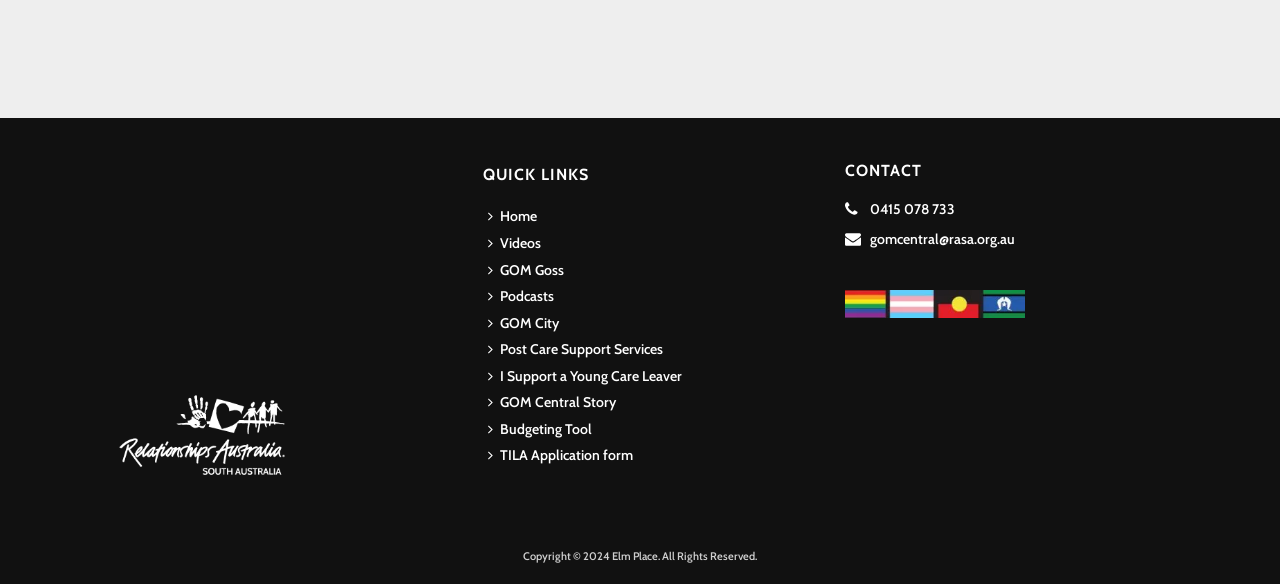Please locate the clickable area by providing the bounding box coordinates to follow this instruction: "Open TILA Application form".

[0.377, 0.758, 0.506, 0.803]